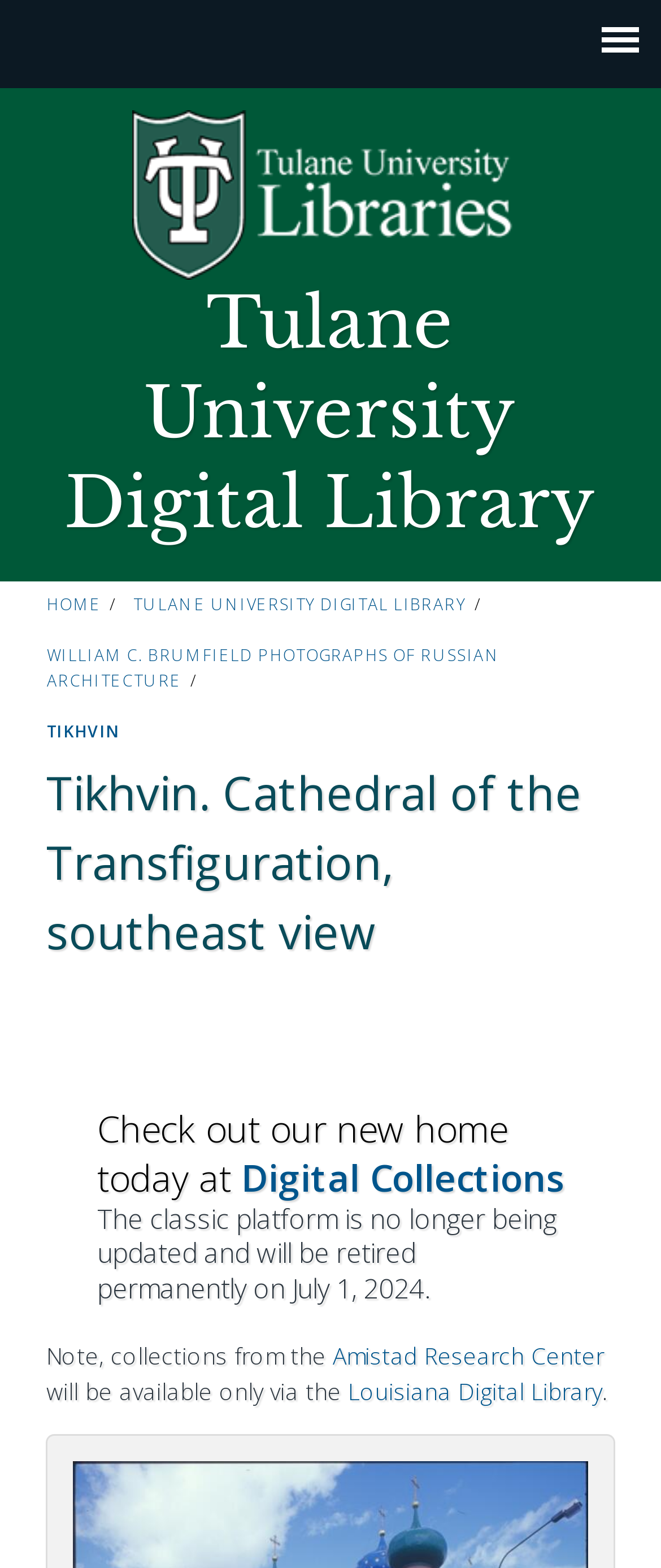Locate the UI element described as follows: "Tulane University Digital Library". Return the bounding box coordinates as four float numbers between 0 and 1 in the order [left, top, right, bottom].

[0.202, 0.379, 0.718, 0.393]